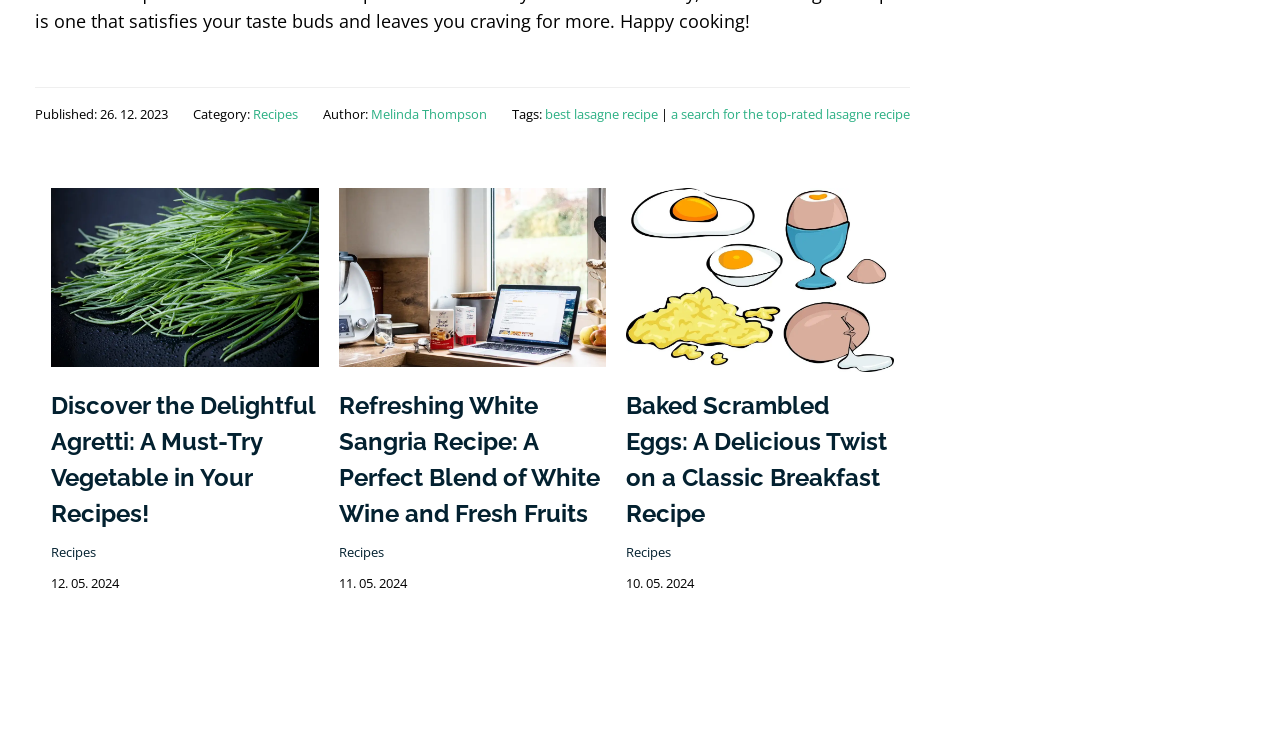Locate the UI element described by aria-label="Go to last slide" in the provided webpage screenshot. Return the bounding box coordinates in the format (top-left x, top-left y, bottom-right x, bottom-right y), ensuring all values are between 0 and 1.

None